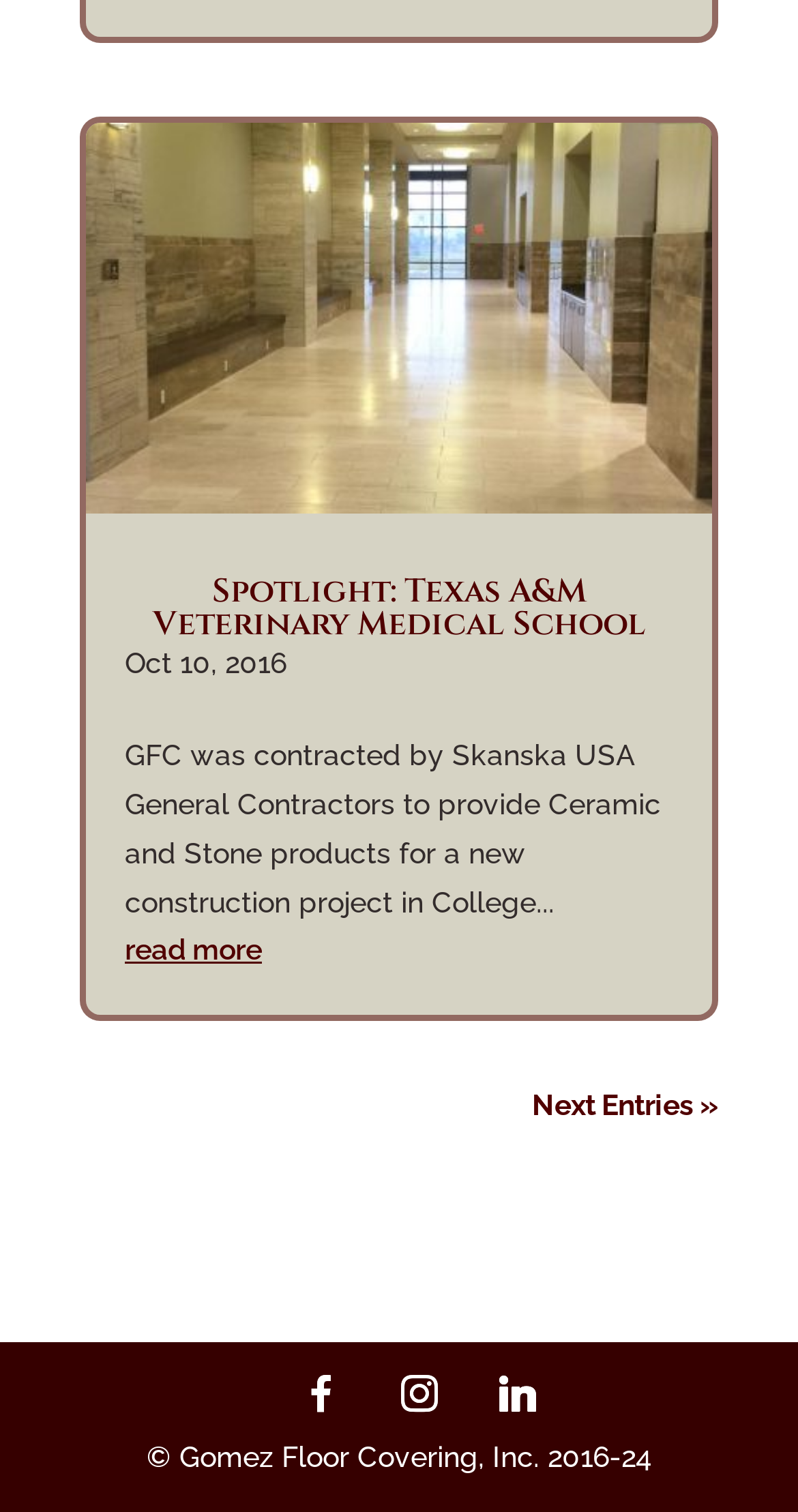Consider the image and give a detailed and elaborate answer to the question: 
What is the title of the spotlight article?

The title of the spotlight article can be found in the link and heading elements with the text 'Spotlight: Texas A&M Veterinary Medical School'.